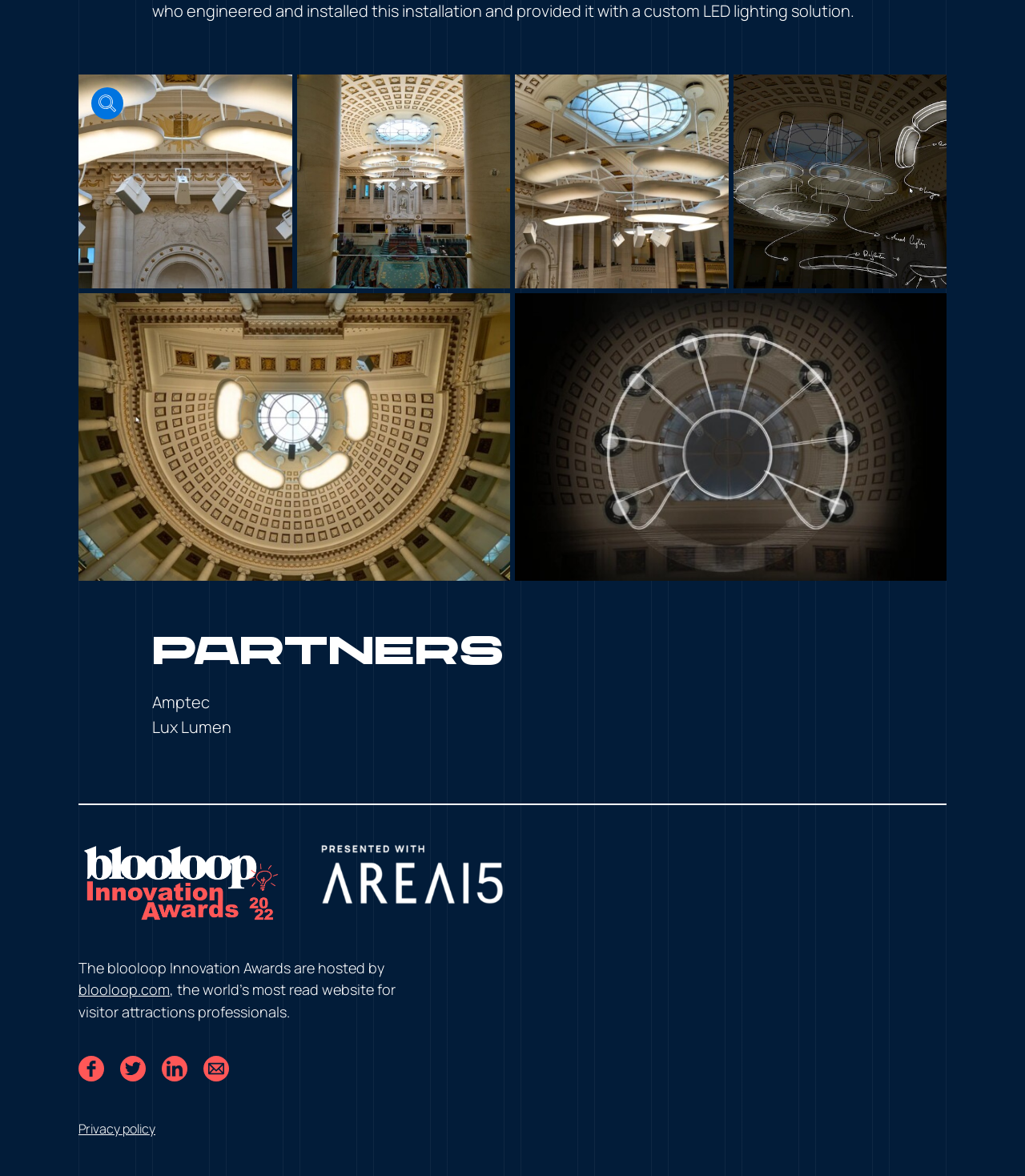Locate the bounding box coordinates of the element that should be clicked to fulfill the instruction: "Read privacy policy".

[0.077, 0.952, 0.152, 0.967]